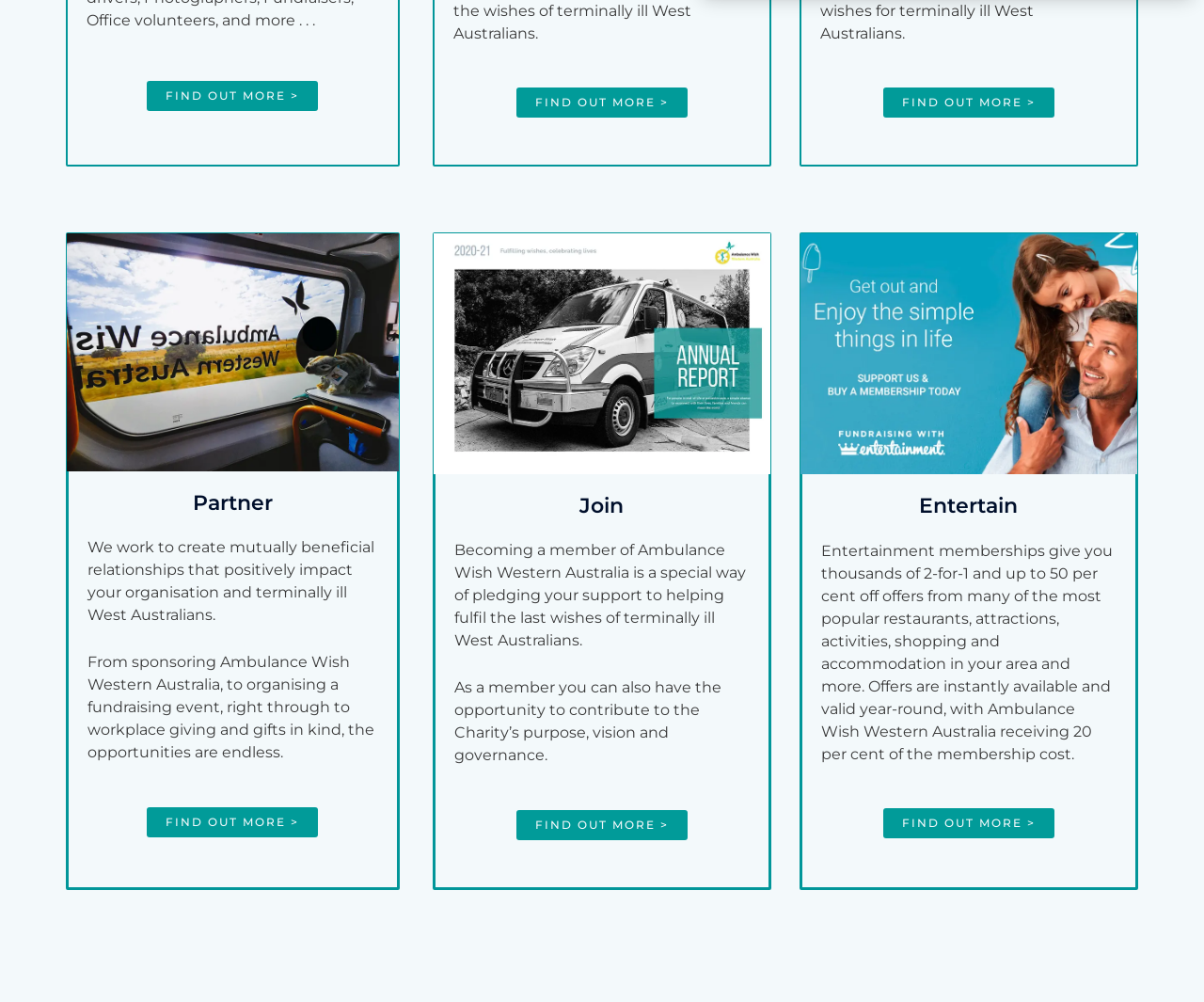What is the relationship between Ambulance Wish Western Australia and entertainment memberships?
Refer to the image and give a detailed answer to the question.

According to the webpage, Ambulance Wish Western Australia receives 20 per cent of the membership cost from entertainment memberships. This is stated in the static text under the 'Entertain' heading, indicating a fundraising partnership between the charity and the entertainment membership program.